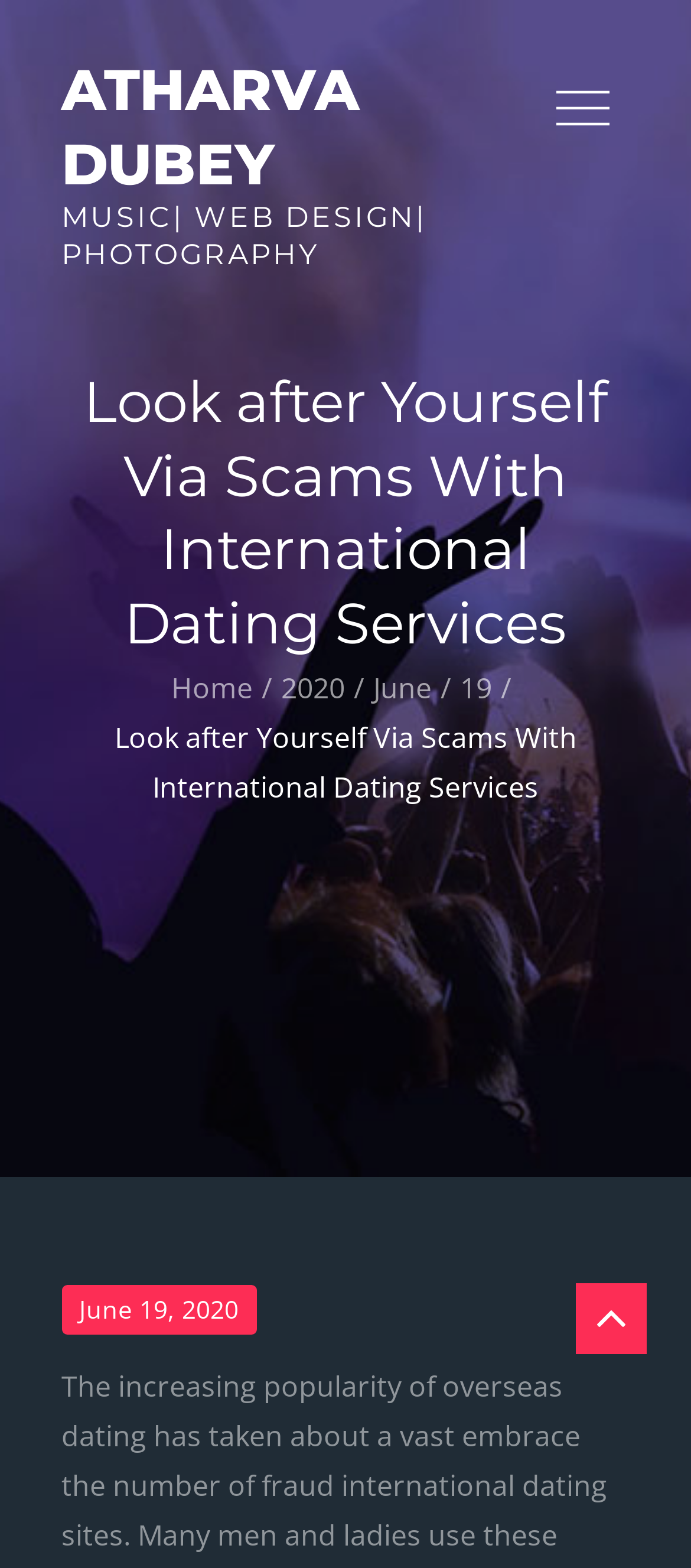Identify and provide the bounding box for the element described by: "June 19, 2020".

[0.088, 0.82, 0.371, 0.851]